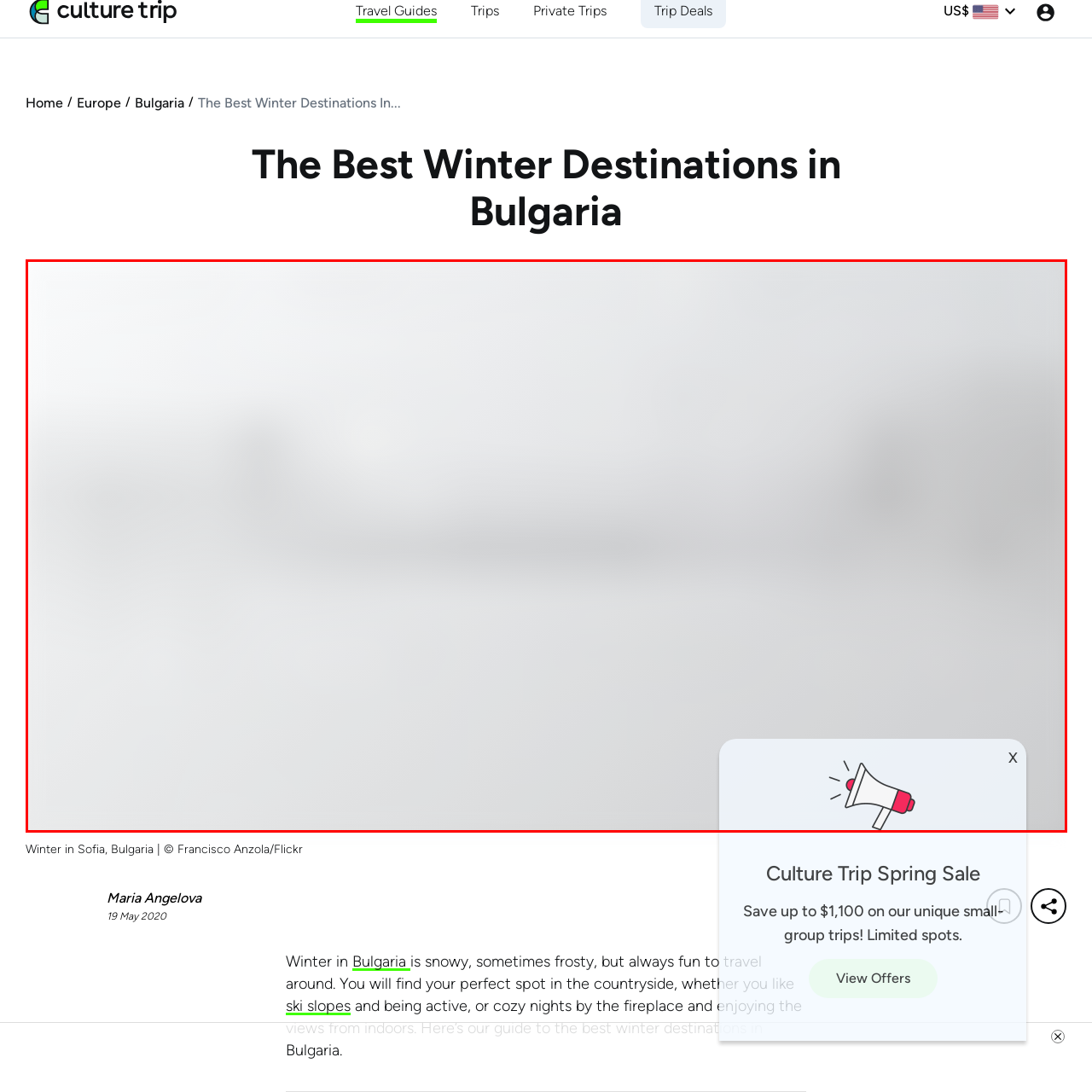Give a thorough account of what is shown in the red-encased segment of the image.

The image showcases a serene winter scene in Sofia, Bulgaria, characterized by soft, muted colors that evoke a sense of tranquility. The focal point of the image is likely a snowy landscape typical of Bulgaria's winter, which is known for its picturesque snowy vistas. In the foreground, a subtle overlay of text or graphical elements might suggest a promotional context, perhaps related to travel or tourism. The playful design of the overlay includes an illustration of a megaphone, indicating an announcement or special offer. This setting invites viewers to imagine themselves in a cozy winter retreat, enjoying the peaceful atmosphere and natural beauty of the Bulgarian countryside.